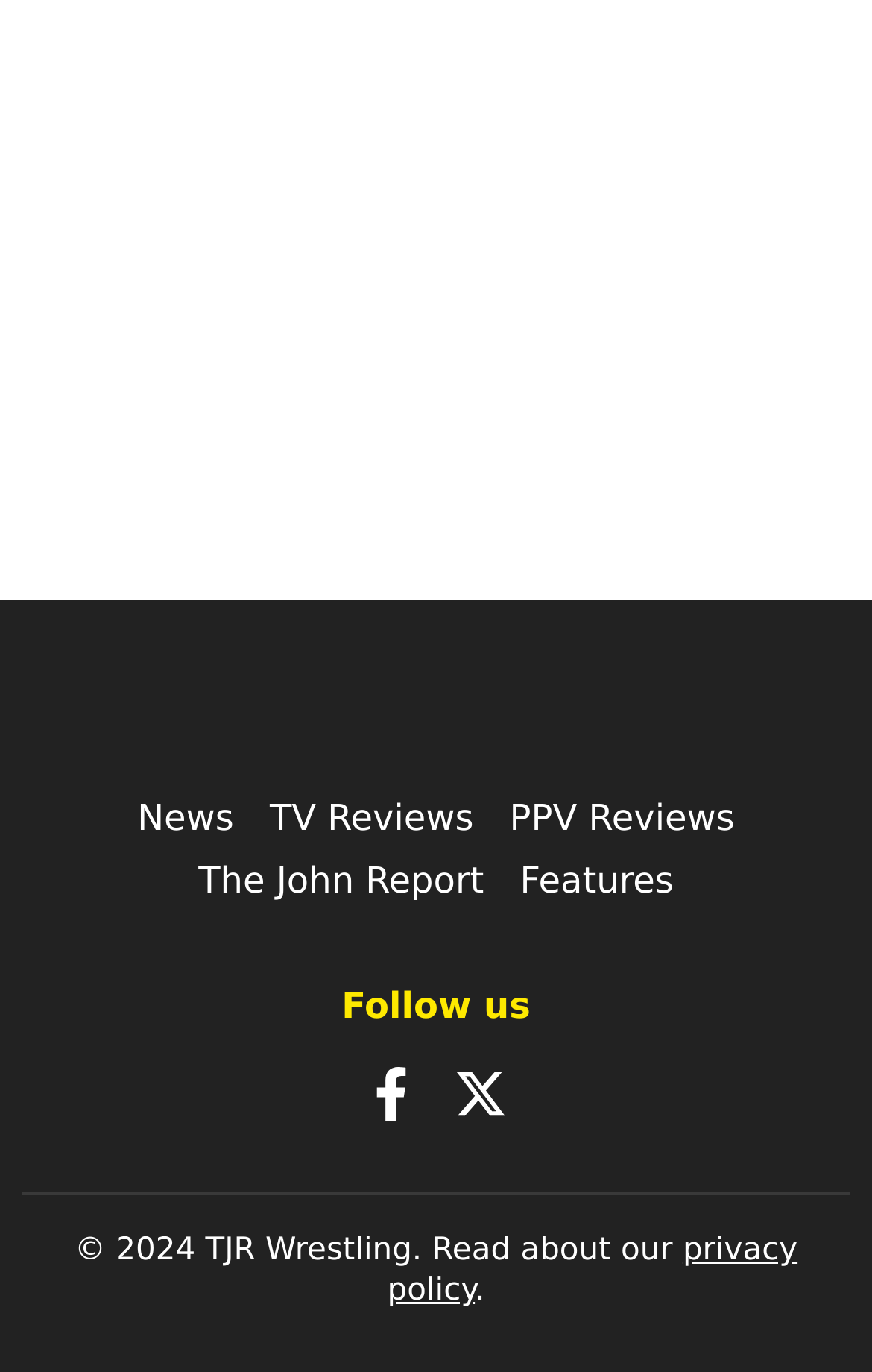Locate the bounding box coordinates of the region to be clicked to comply with the following instruction: "Visit The John Report". The coordinates must be four float numbers between 0 and 1, in the form [left, top, right, bottom].

[0.227, 0.626, 0.555, 0.657]